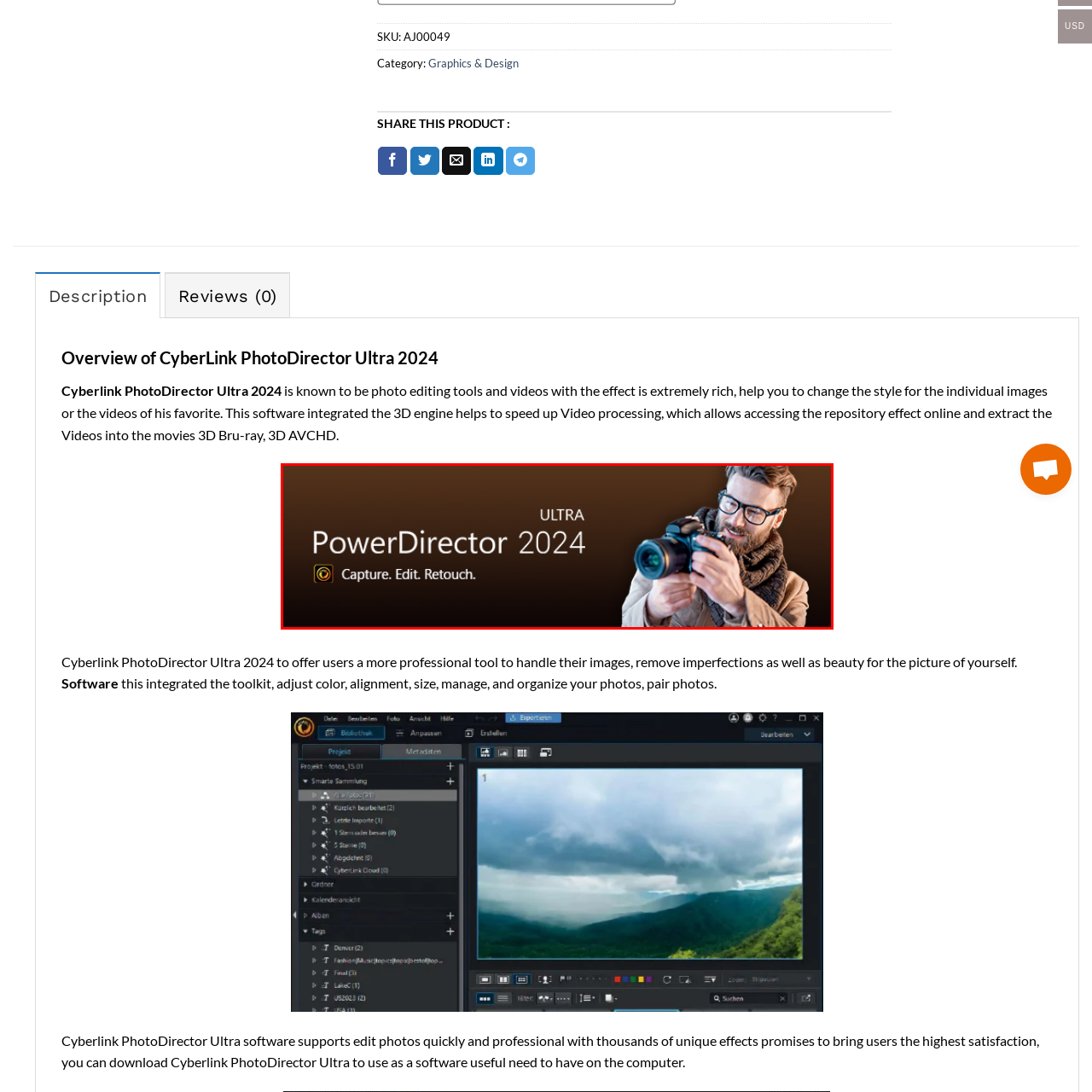Inspect the part framed by the grey rectangle, What is the name of the software displayed in the banner? 
Reply with a single word or phrase.

PowerDirector 2024